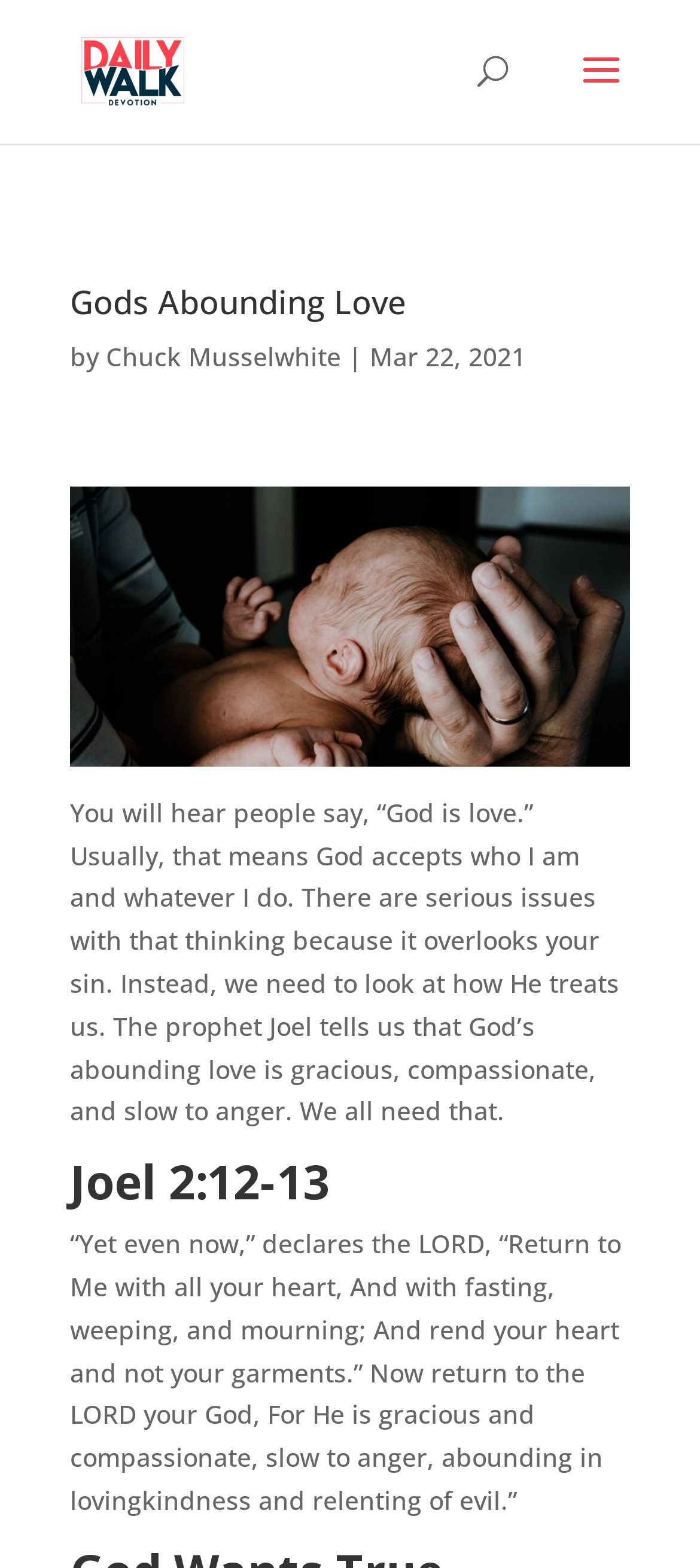Generate a thorough description of the webpage.

This webpage is about a daily devotion titled "God's Abounding Love" by Chuck Musselwhite, dated March 22, 2021. At the top, there is a link to "Daily Walk Devotion" accompanied by an image with the same name. Below this, there is a search bar spanning almost the entire width of the page.

The main content of the page is divided into sections. The first section has a heading "God's Abounding Love" followed by the author's name and the date. Below this, there is a figure containing an image related to the devotion.

The main text of the devotion starts with a paragraph discussing the concept of God's love, citing the prophet Joel. This text is positioned below the image and spans most of the page's width. Following this, there is a heading referencing Joel 2:12-13, which is also a link. The scripture from Joel 2:12-13 is then quoted in the next section, occupying the lower part of the page.

In summary, the webpage has a clear structure, with a prominent image and a well-organized layout, making it easy to follow the devotion's content.